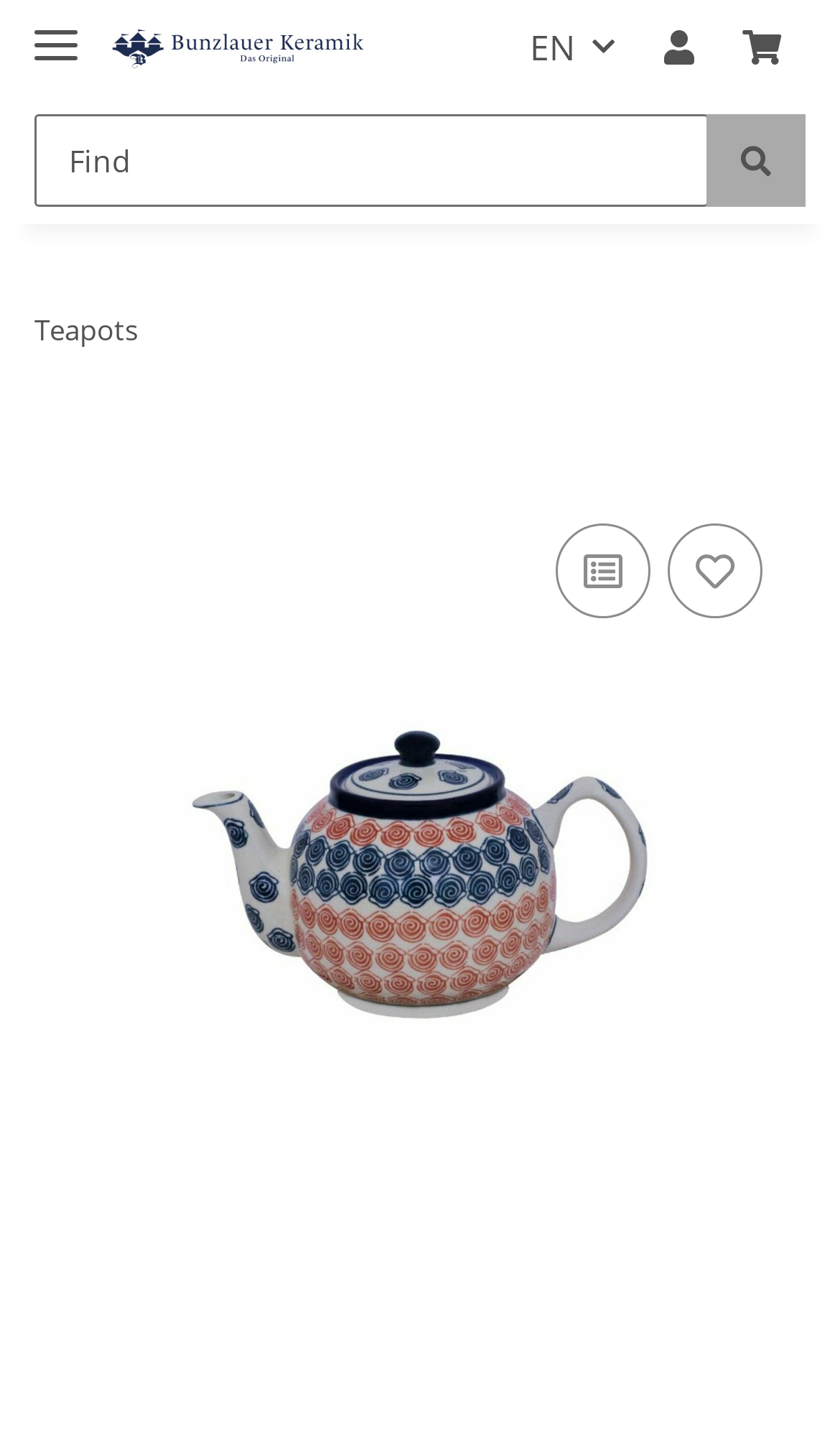Please provide the bounding box coordinates in the format (top-left x, top-left y, bottom-right x, bottom-right y). Remember, all values are floating point numbers between 0 and 1. What is the bounding box coordinate of the region described as: aria-label="Find"

[0.041, 0.08, 0.844, 0.144]